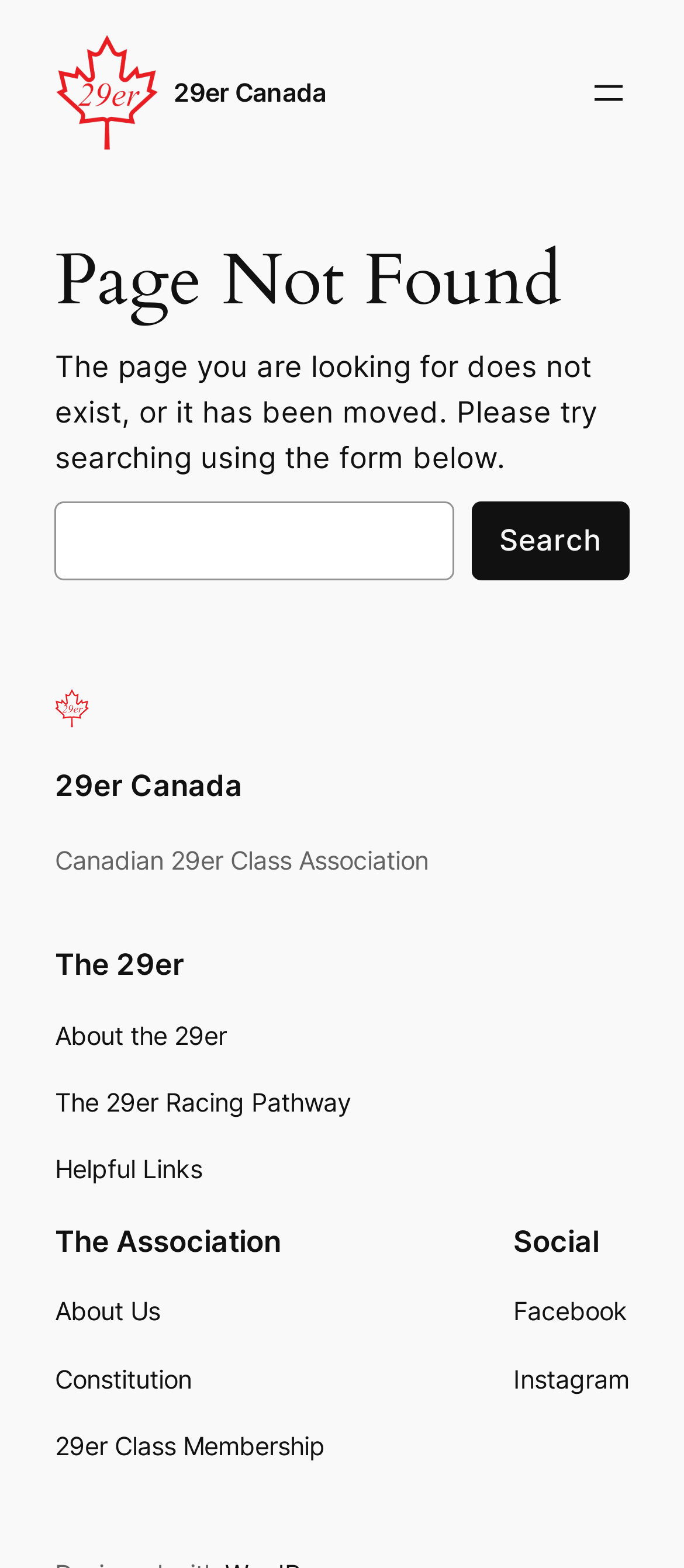What type of class association is this website about?
Please provide a full and detailed response to the question.

The website is about the 29er Class Association, which can be inferred from the logo, the headings, and the links on the webpage. The 29er Class Association is likely related to sailing or boats.